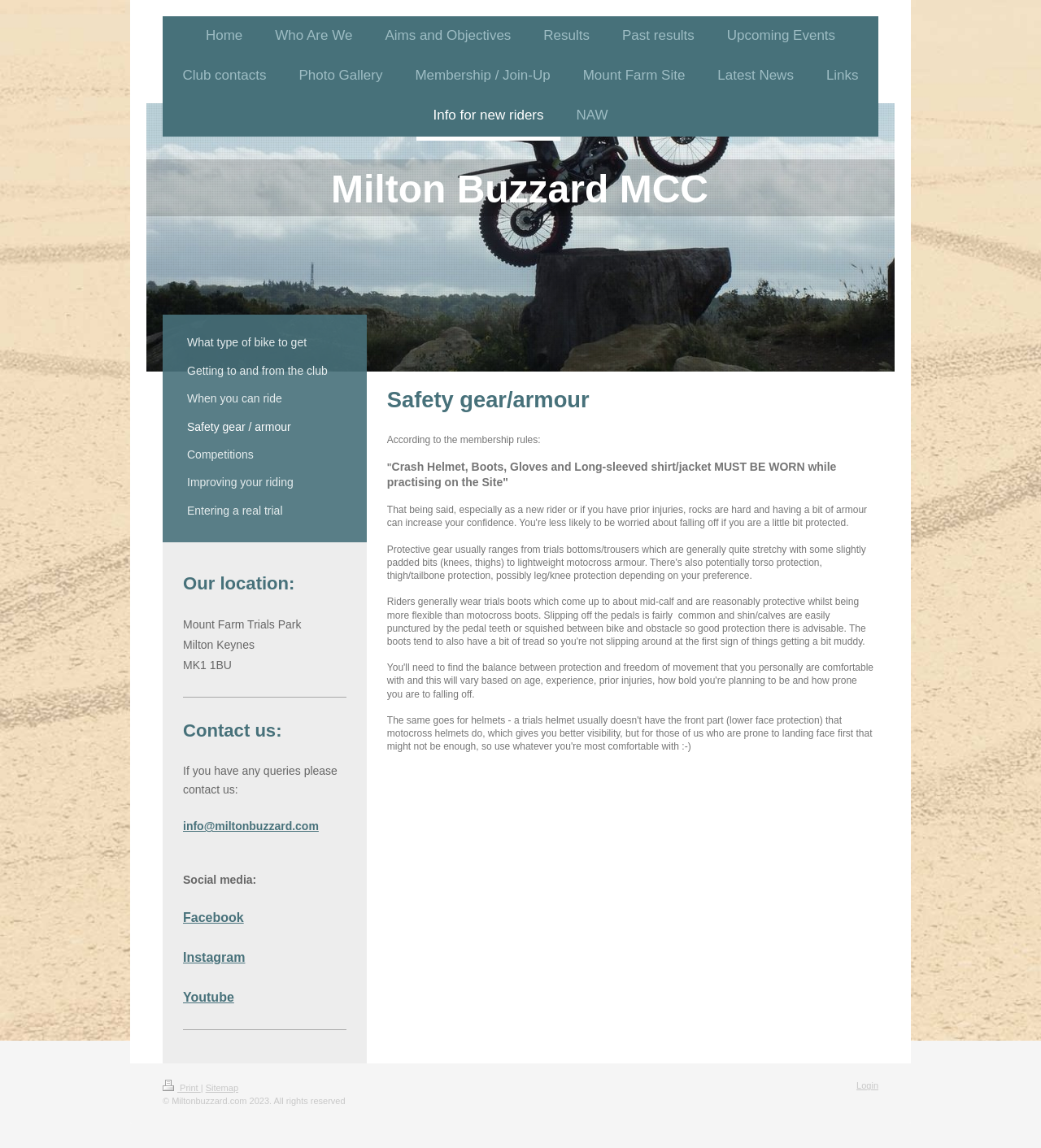Based on the image, please elaborate on the answer to the following question:
What social media platforms does the motorcycle club have?

The social media platforms of the motorcycle club can be found in the section 'Social media:' where it lists Facebook, Instagram, and Youtube as the platforms they are present on.